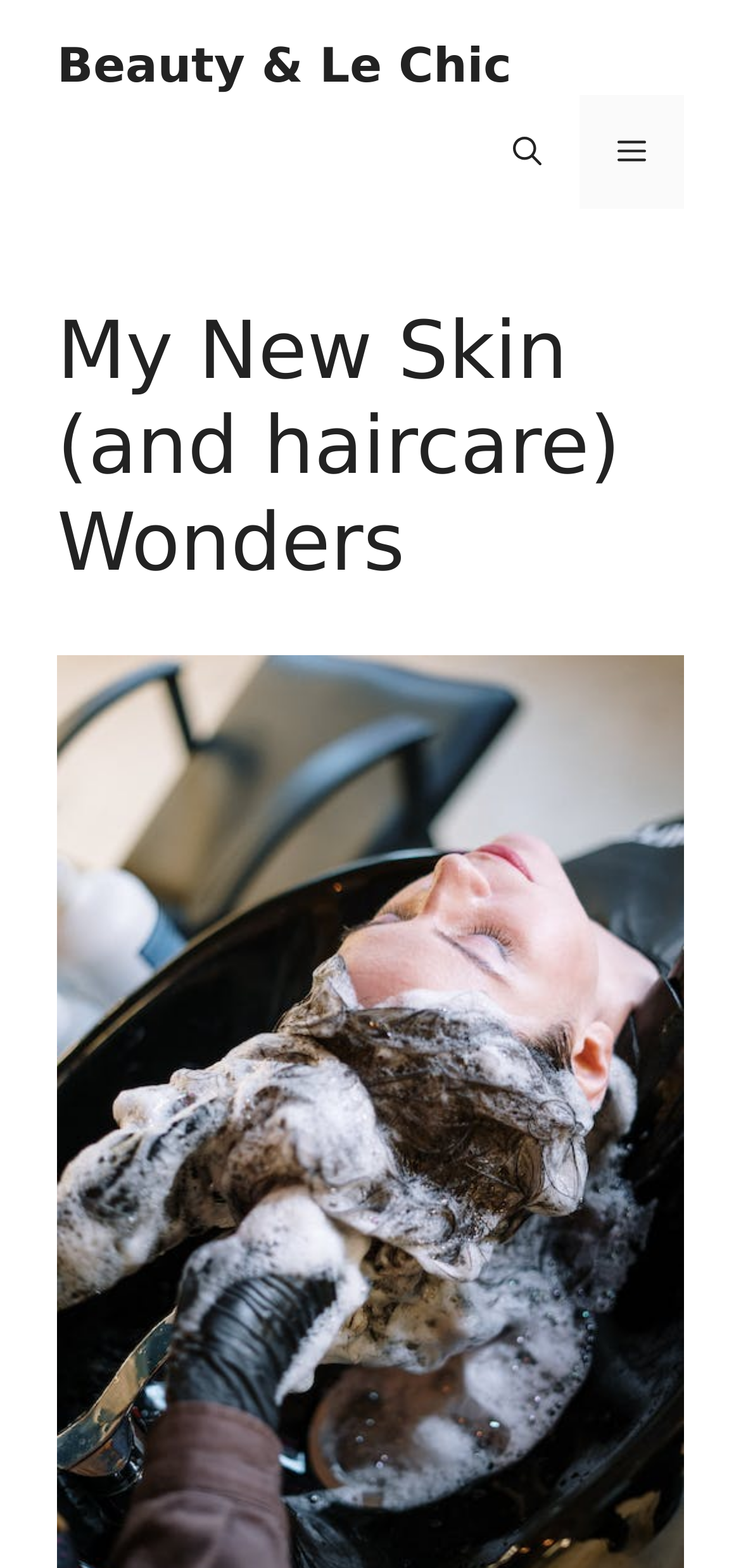Locate the primary heading on the webpage and return its text.

My New Skin (and haircare) Wonders